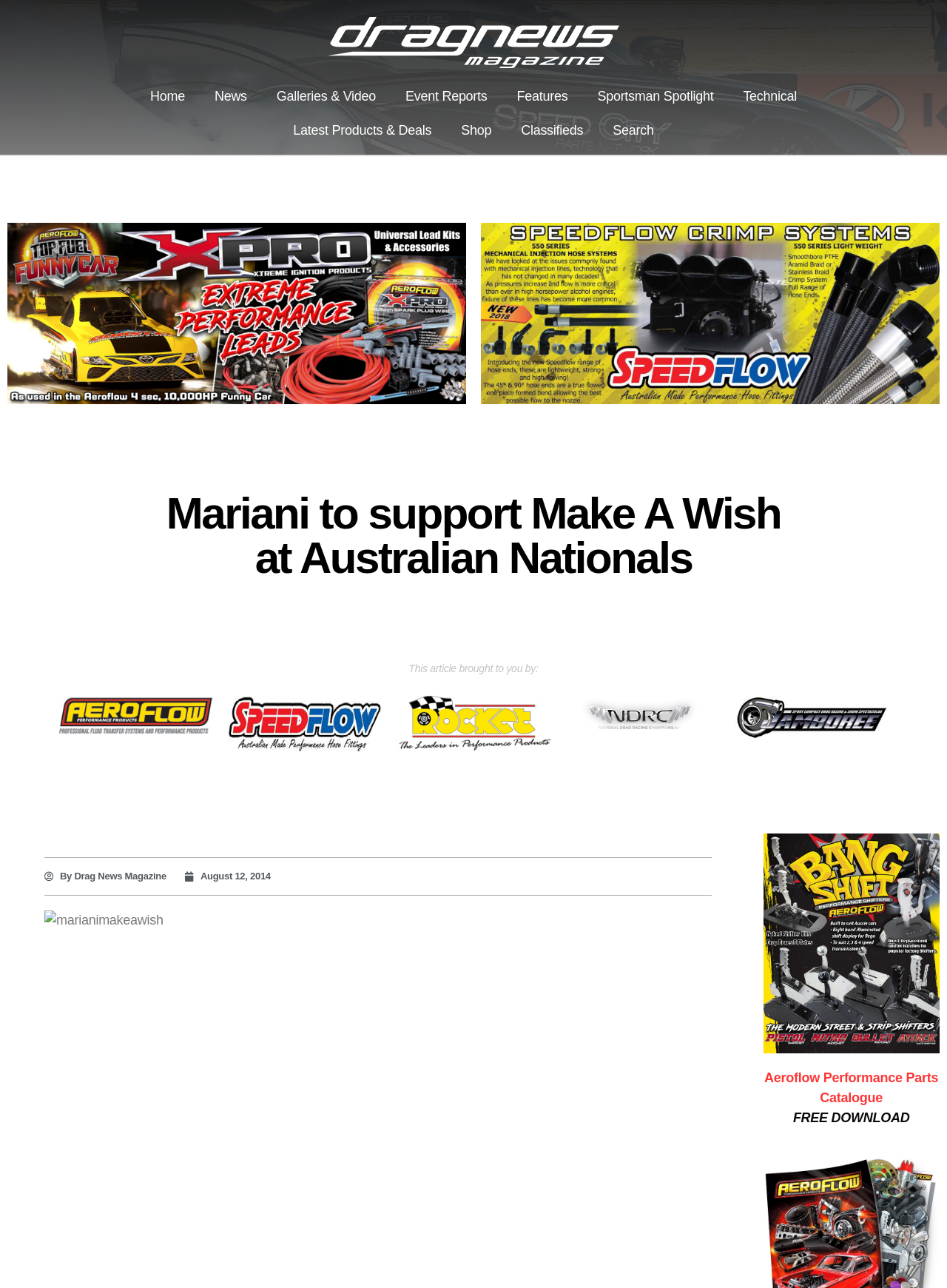What type of content is available on the website?
Answer the question using a single word or phrase, according to the image.

News, Galleries, Videos, etc.